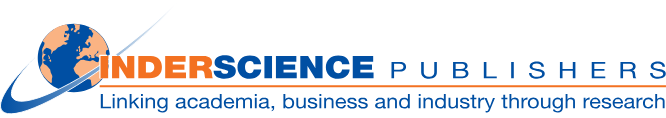Give a one-word or short phrase answer to this question: 
What is the tone of the logo design?

Professional and academic